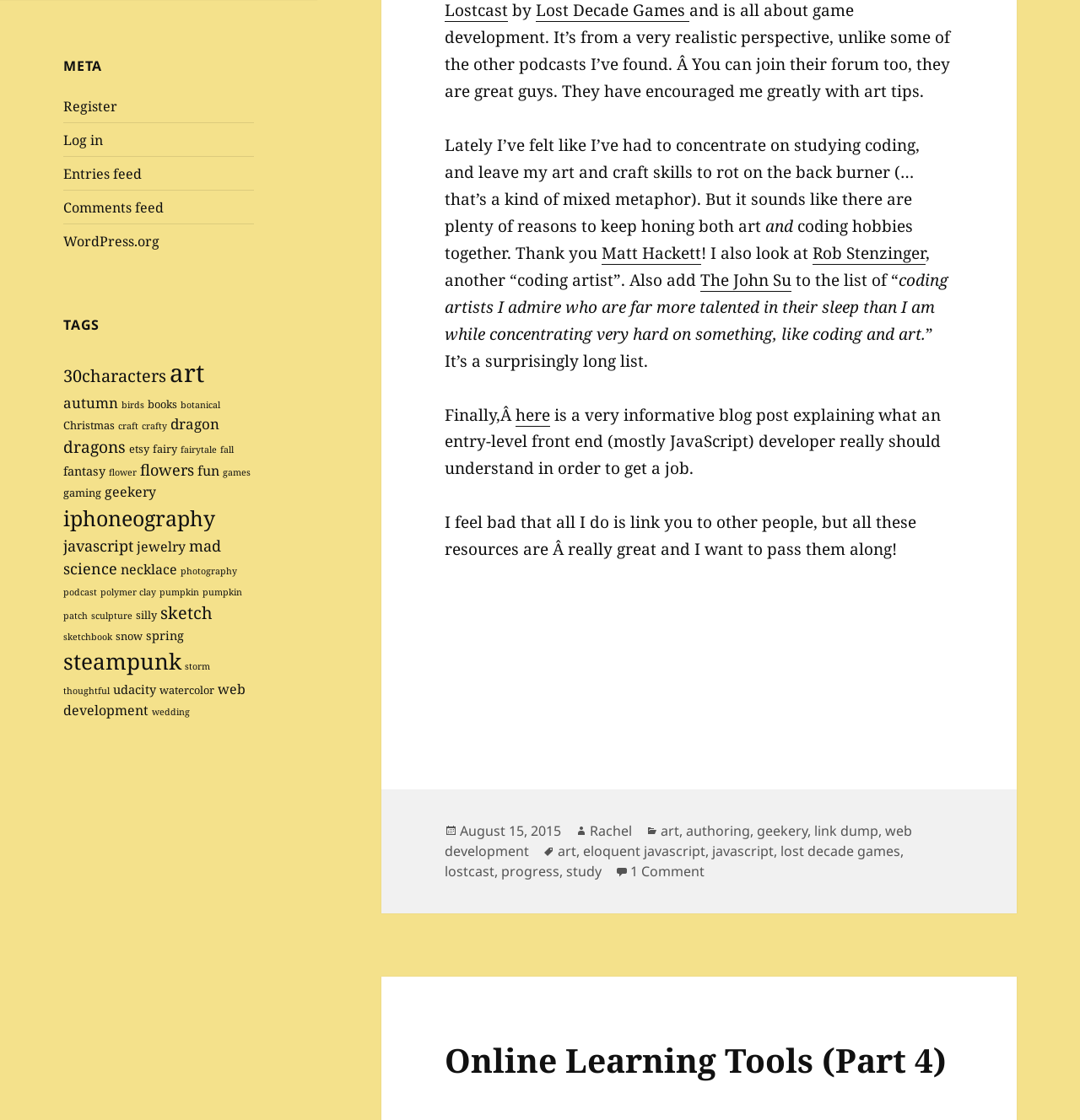What are the categories of the post? Analyze the screenshot and reply with just one word or a short phrase.

art, authoring, geekery, link dump